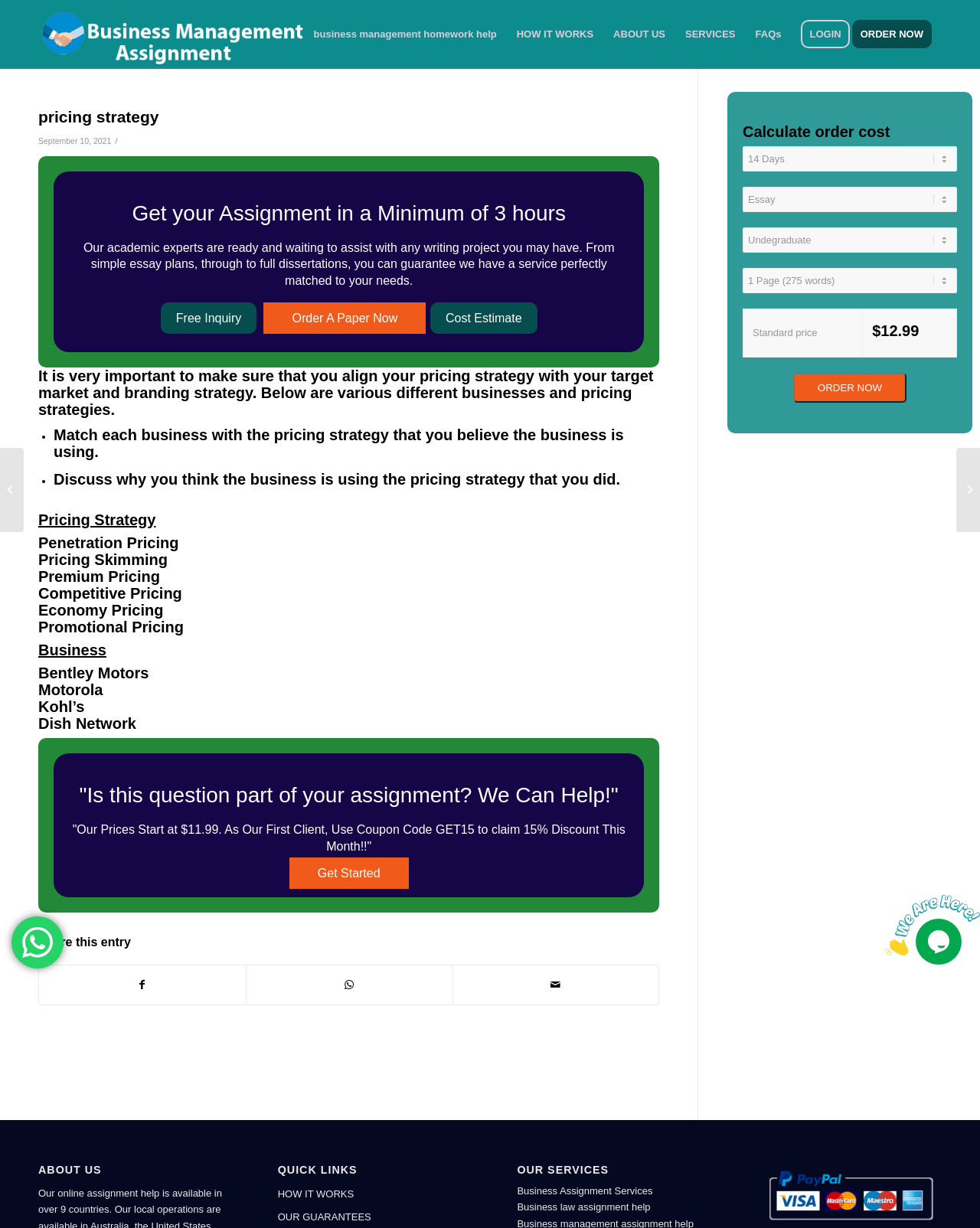Using floating point numbers between 0 and 1, provide the bounding box coordinates in the format (top-left x, top-left y, bottom-right x, bottom-right y). Locate the UI element described here: LOGIN

[0.807, 0.001, 0.877, 0.055]